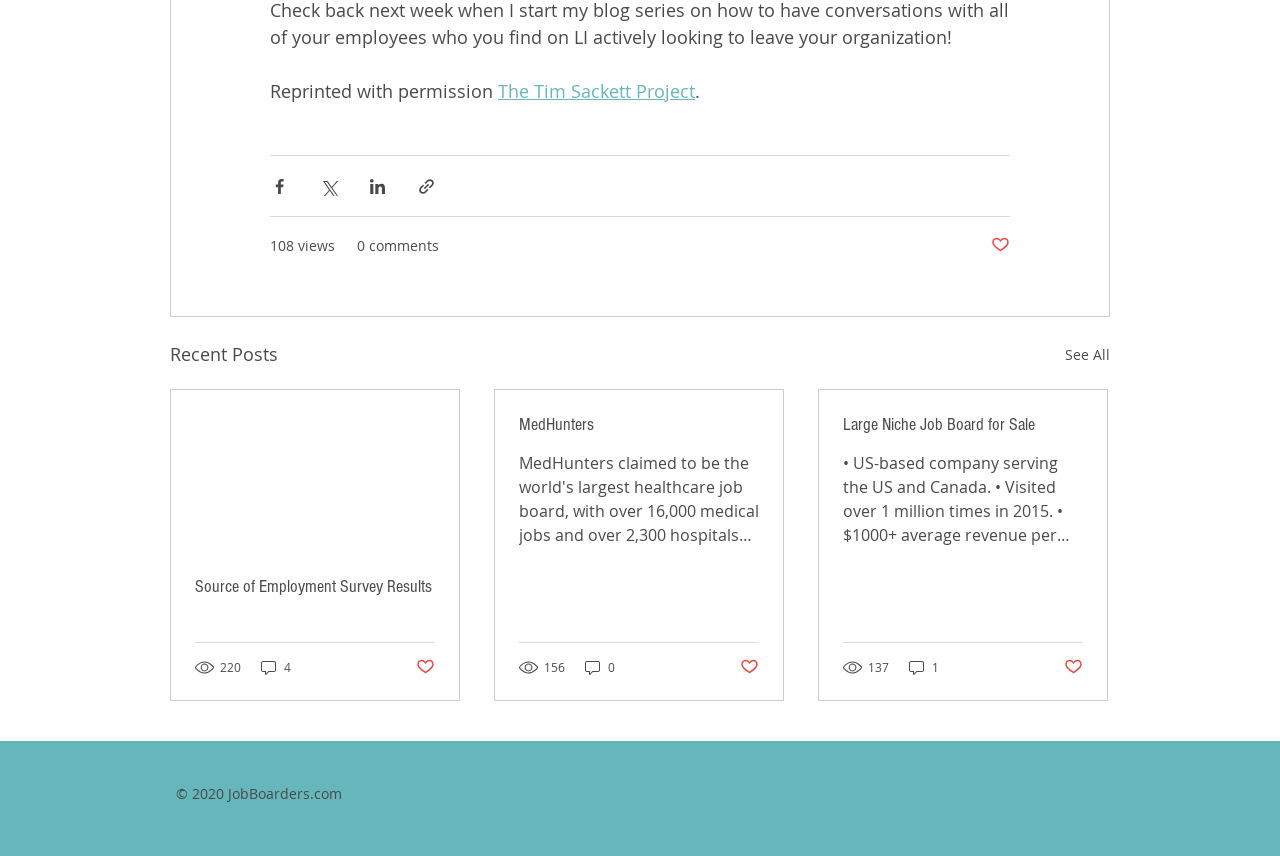Can you find the bounding box coordinates of the area I should click to execute the following instruction: "Share via Facebook"?

[0.211, 0.206, 0.226, 0.228]